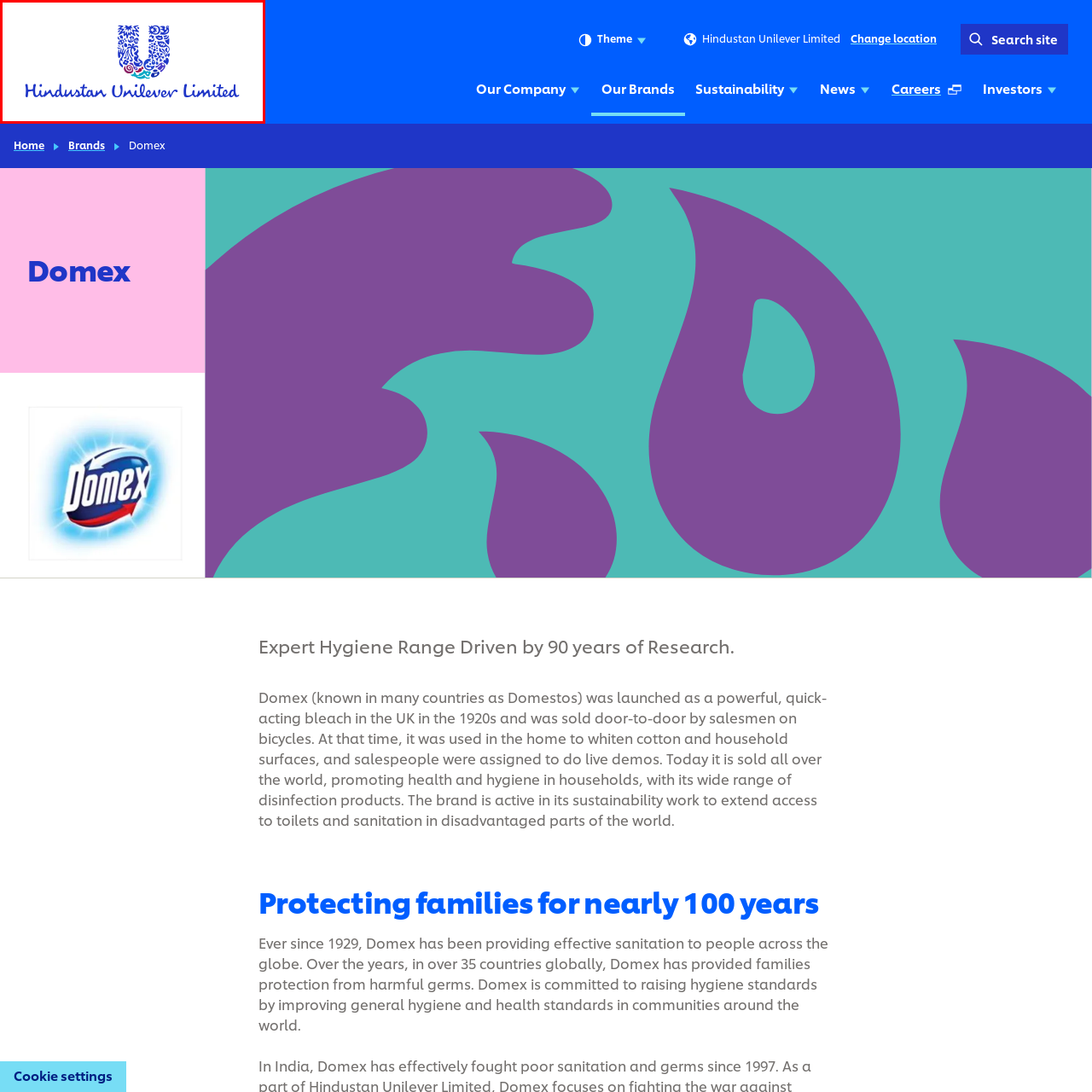Concentrate on the image area surrounded by the red border and answer the following question comprehensively: What is written below the emblem?

Below the emblem, the name 'Hindustan Unilever Limited' is presented in a graceful, flowing script, which conveys a sense of elegance and professionalism.